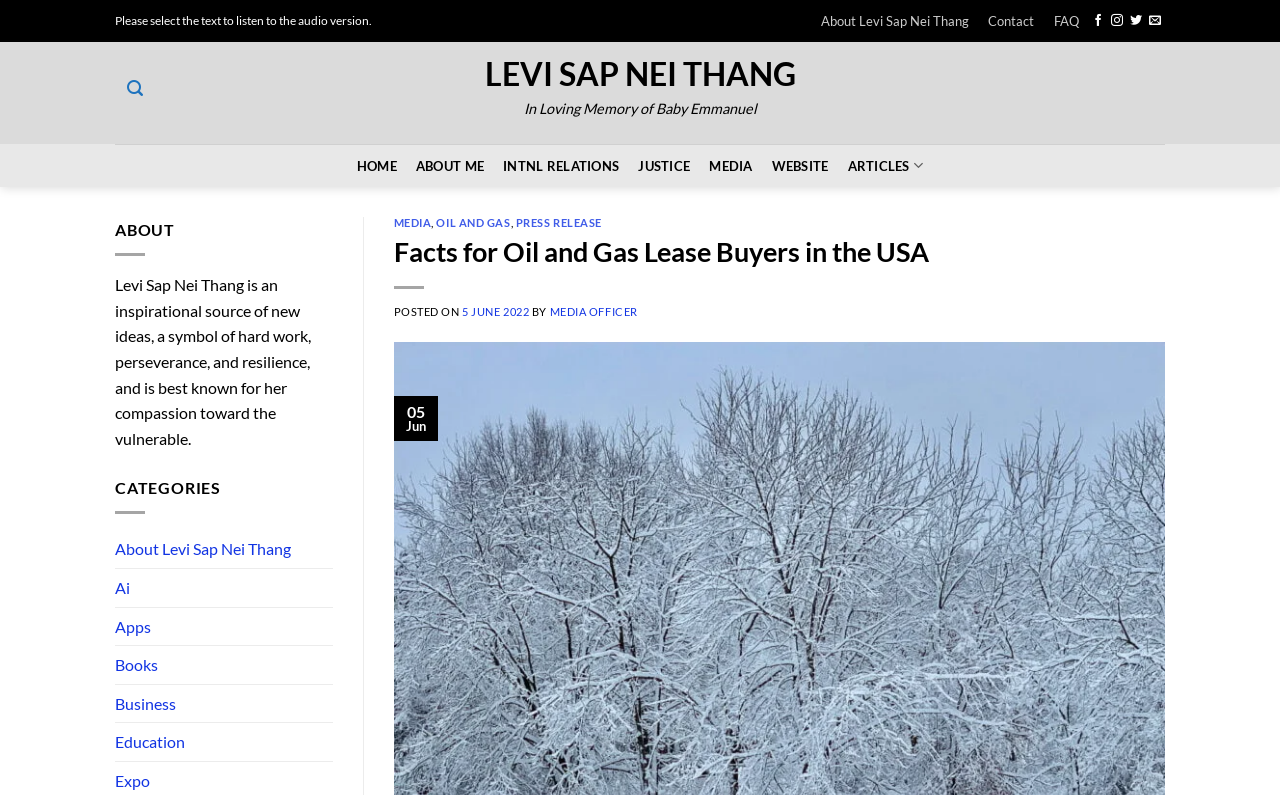Please find the main title text of this webpage.

Facts for Oil and Gas Lease Buyers in the USA